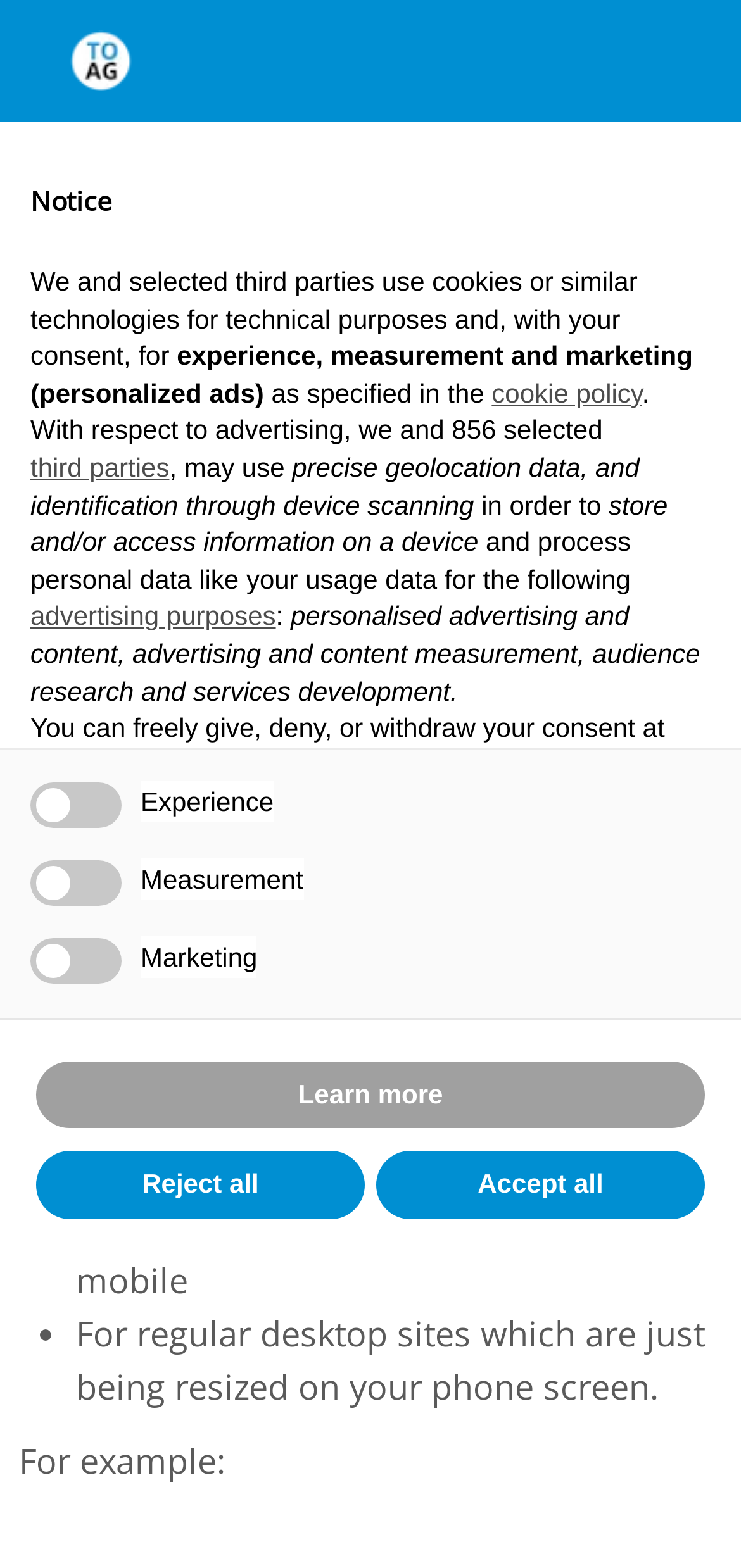How many types of mobile web-based advertising are there?
Please respond to the question thoroughly and include all relevant details.

According to the webpage, mobile web-based advertising is split into two types: for sites that have been optimized for mobile and for regular desktop sites which are just being resized on your phone screen.